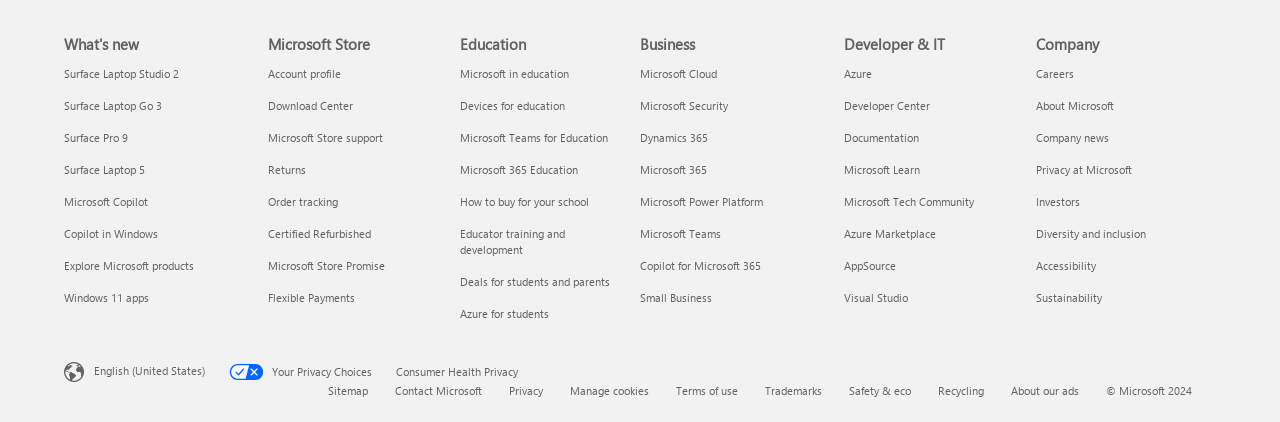Respond with a single word or phrase:
How many links are there in the 'Developer & IT' section?

8